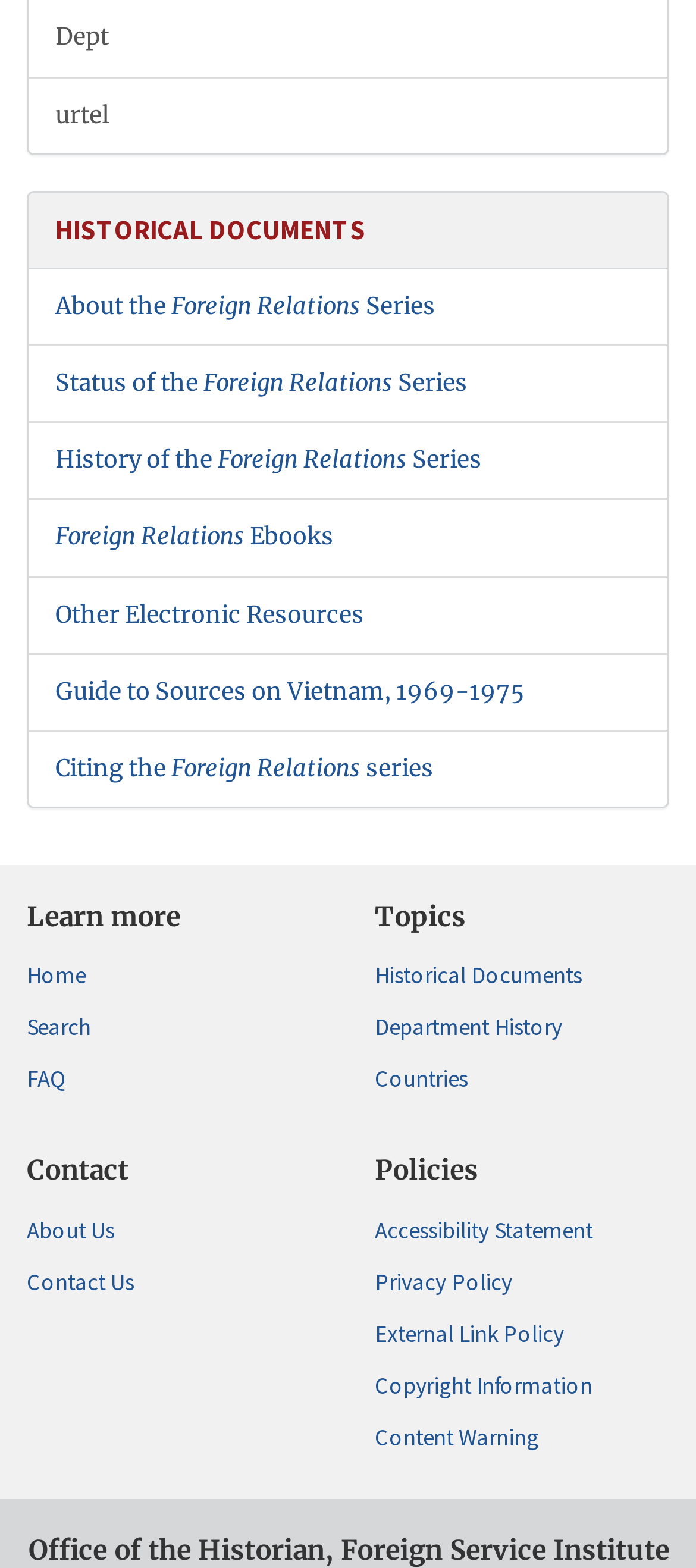Identify the coordinates of the bounding box for the element that must be clicked to accomplish the instruction: "Contact us".

[0.038, 0.805, 0.462, 0.831]